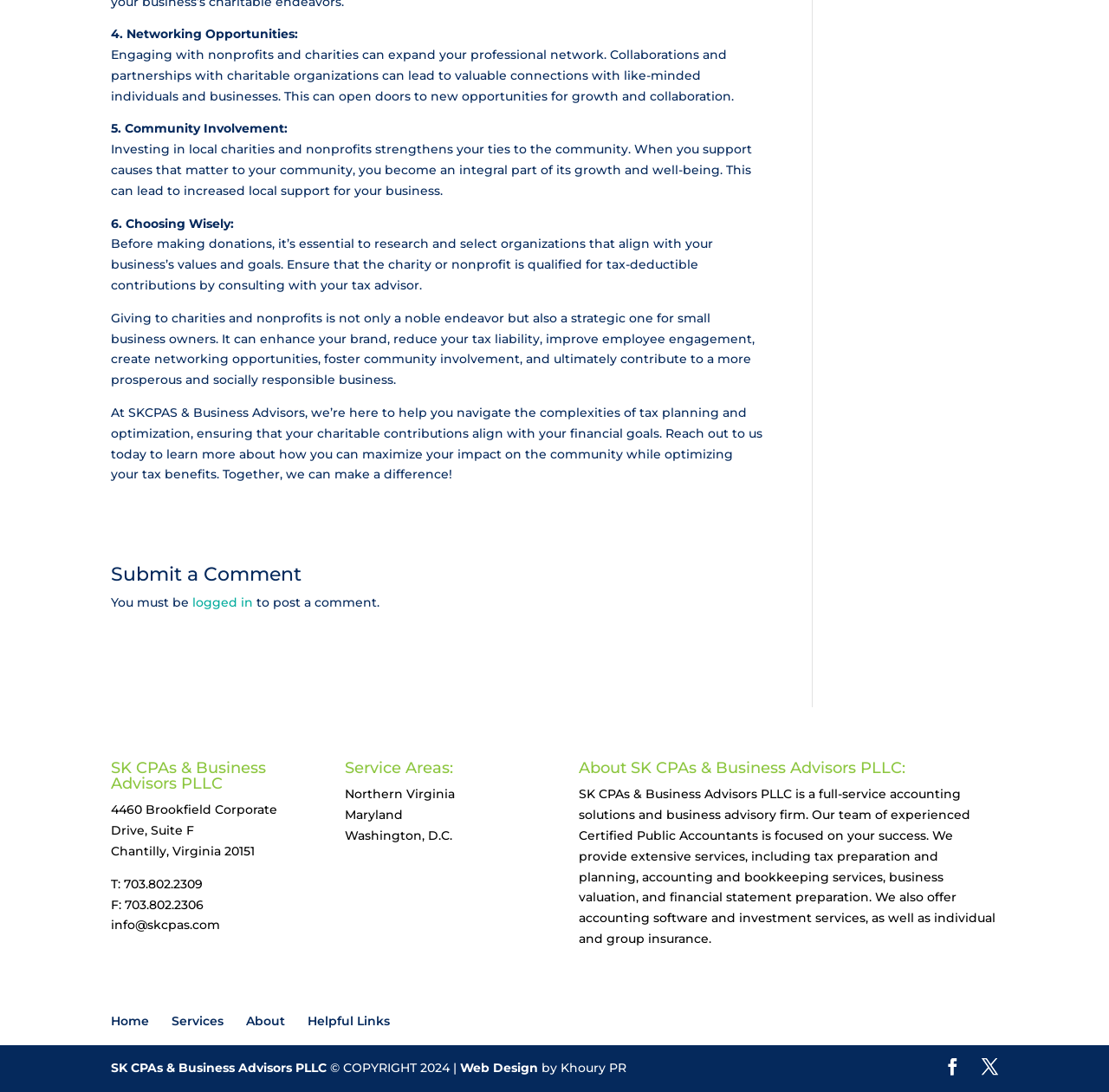How can I contact the company?
Answer the question with a single word or phrase, referring to the image.

Phone, email, or fax